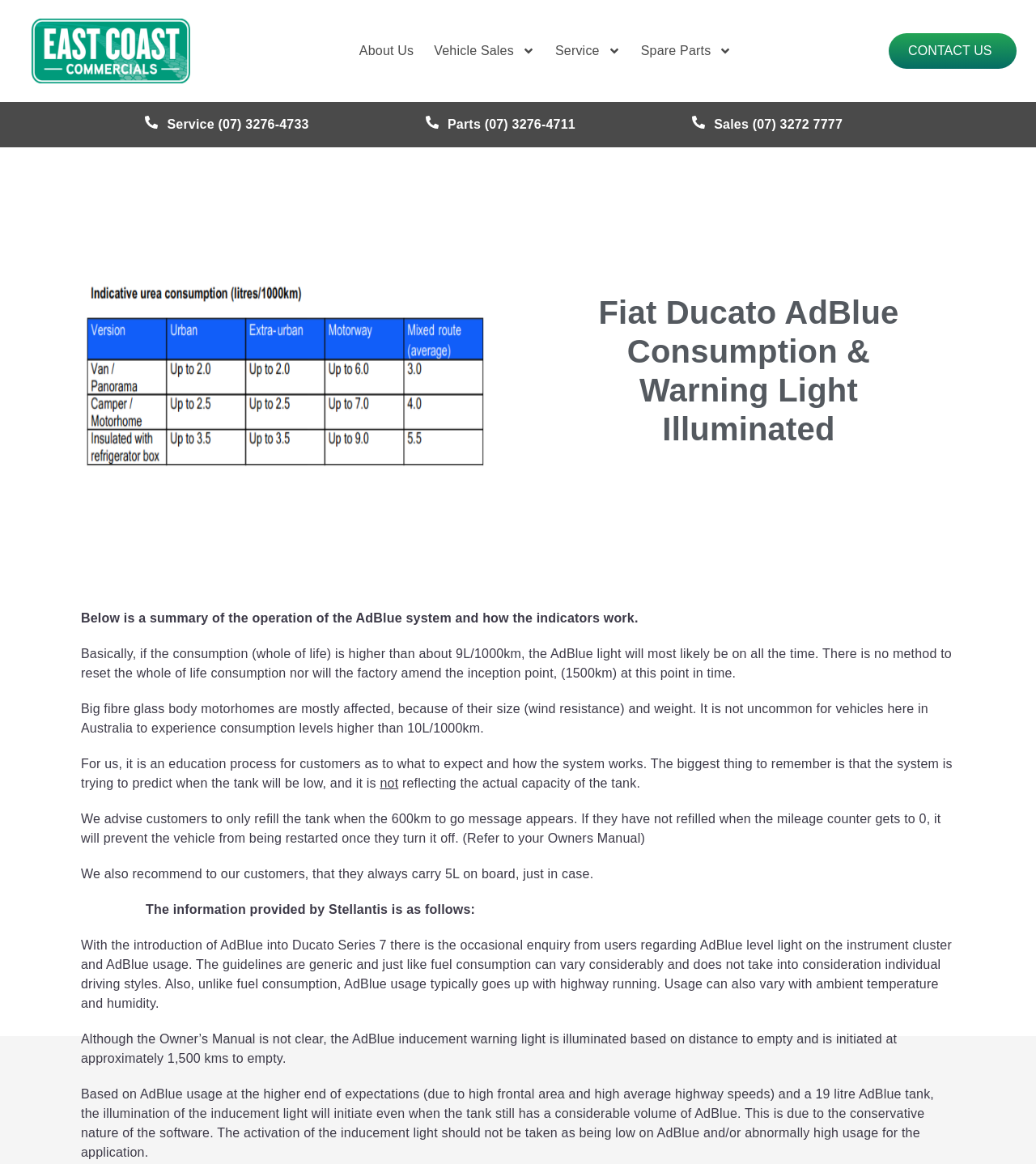Identify the bounding box coordinates of the clickable section necessary to follow the following instruction: "Click the 'Spare Parts' link". The coordinates should be presented as four float numbers from 0 to 1, i.e., [left, top, right, bottom].

[0.611, 0.037, 0.714, 0.051]